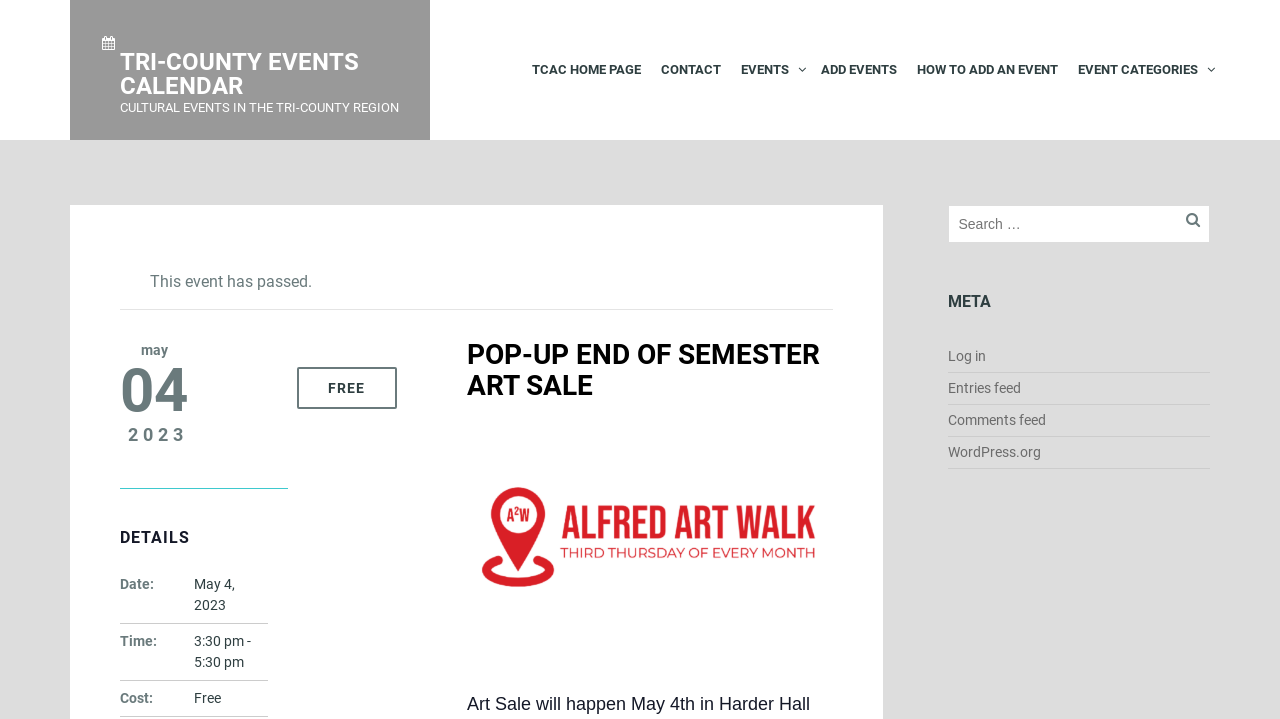Calculate the bounding box coordinates for the UI element based on the following description: "Contact". Ensure the coordinates are four float numbers between 0 and 1, i.e., [left, top, right, bottom].

[0.509, 0.07, 0.571, 0.125]